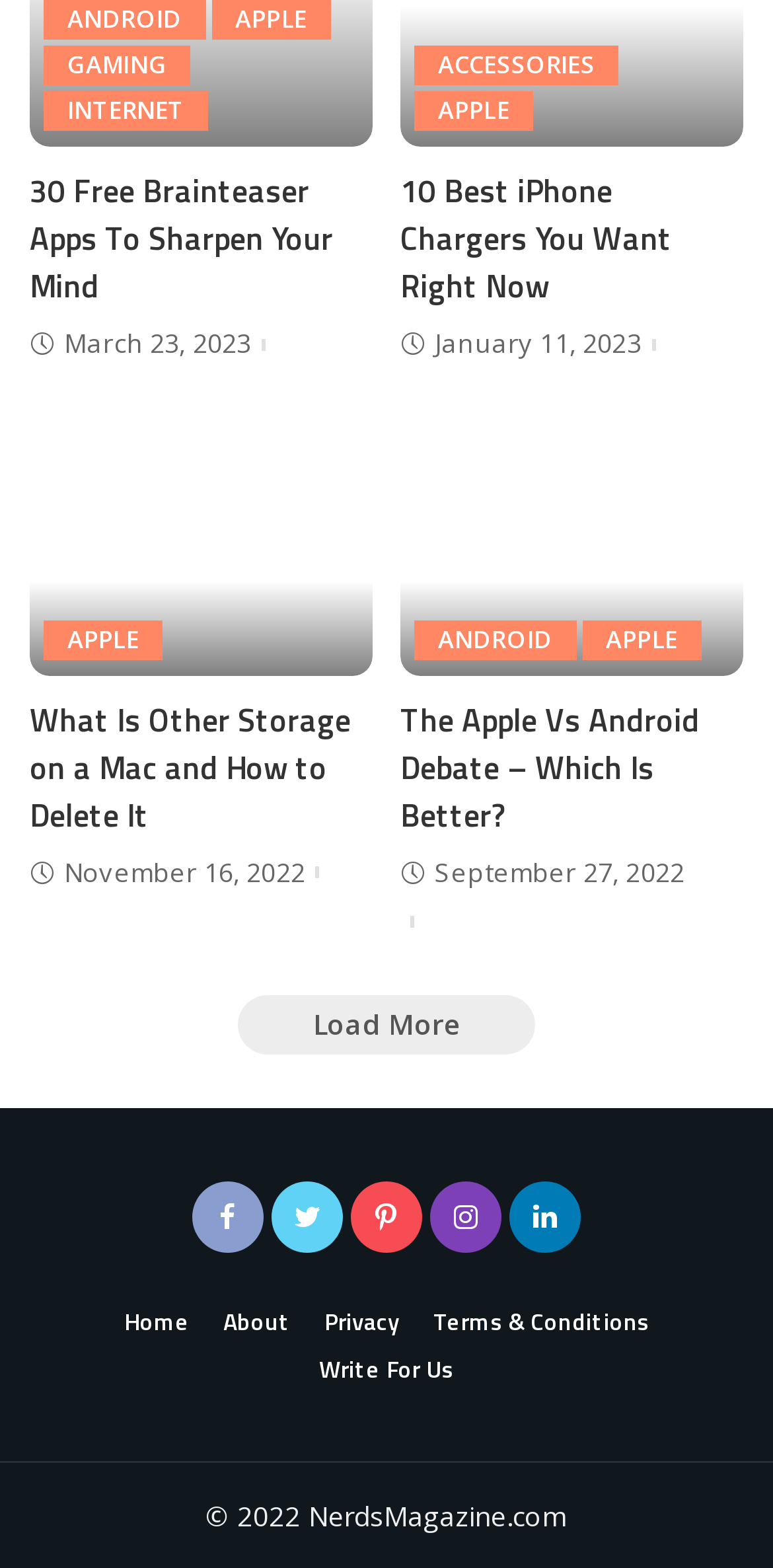How many links are there in the footer section?
Based on the image, answer the question with as much detail as possible.

I counted the number of links in the footer section, which are 'Home', 'About', 'Privacy', 'Terms & Conditions', 'Write For Us', and the copyright link. There are 6 links in total.